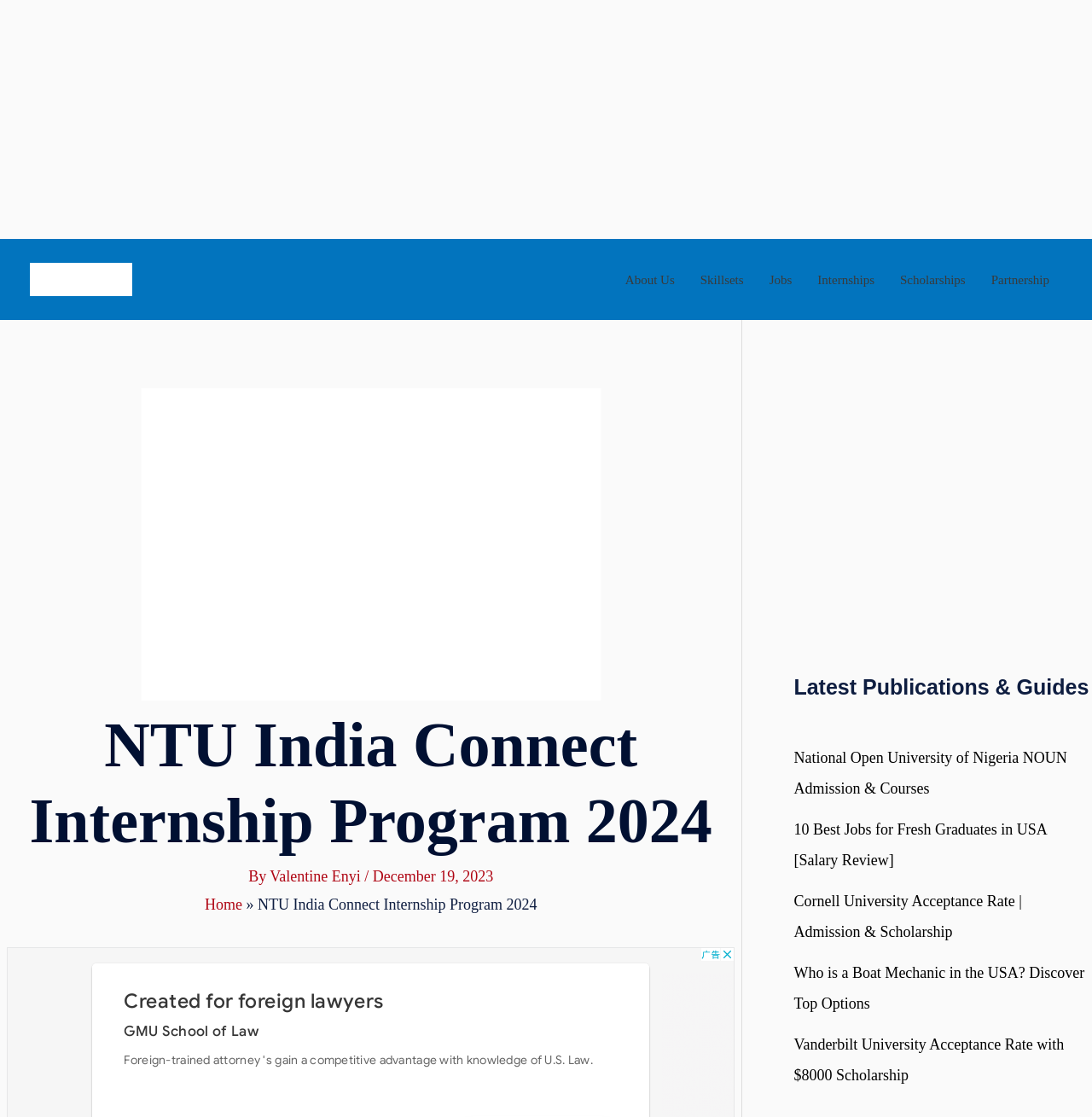Determine the bounding box coordinates for the clickable element required to fulfill the instruction: "visit the Facebook page". Provide the coordinates as four float numbers between 0 and 1, i.e., [left, top, right, bottom].

None